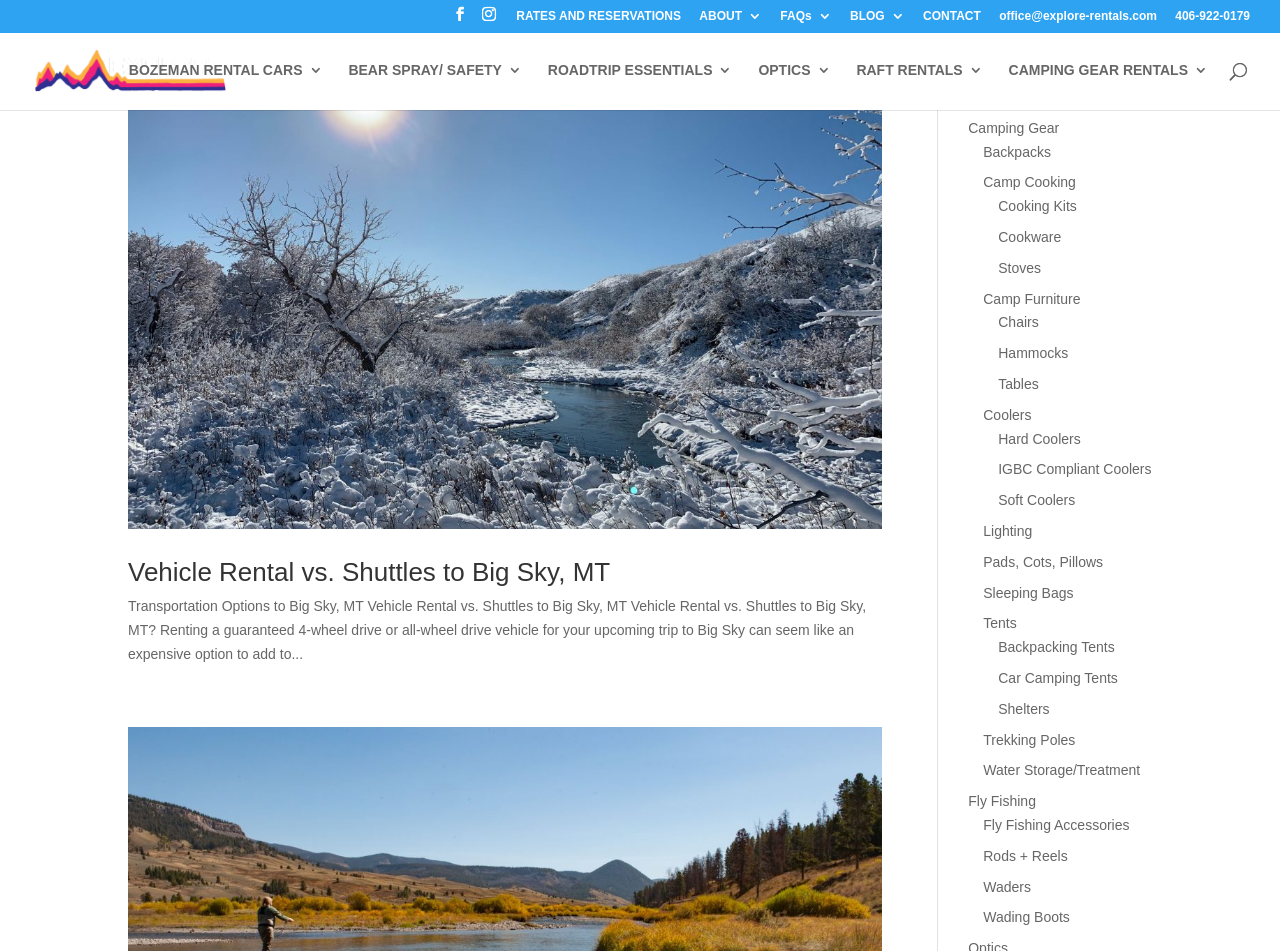Generate a comprehensive description of the webpage content.

The webpage is about Explore Rentals, specifically focusing on Bozeman archives. At the top, there are several links to different sections, including "RATES AND RESERVATIONS", "ABOUT 3", "FAQs 3", "BLOG 3", and "CONTACT". Below these links, there is a logo of Explore Rentals with an image and a link to the company's website.

On the left side, there is a search box with a label "Search for:". Below the search box, there are several links to different categories, including "BOZEMAN RENTAL CARS 3", "BEAR SPRAY/ SAFETY 3", "ROADTRIP ESSENTIALS 3", "OPTICS 3", "RAFT RENTALS 3", and "CAMPING GEAR RENTALS 3".

The main content of the webpage is an article titled "Vehicle Rental vs. Shuttles to Big Sky, MT". The article has a brief summary and a link to read more. Below the article, there is a section titled "Rental Categories" with several links to different subcategories, including "Bear Safety", "Camping Gear", "Backpacks", "Camp Cooking", and many others.

The webpage has a total of 7 images, including the logo of Explore Rentals and several images related to the article and rental categories. There are also many links to different pages and sections, making it easy for users to navigate and find the information they need.